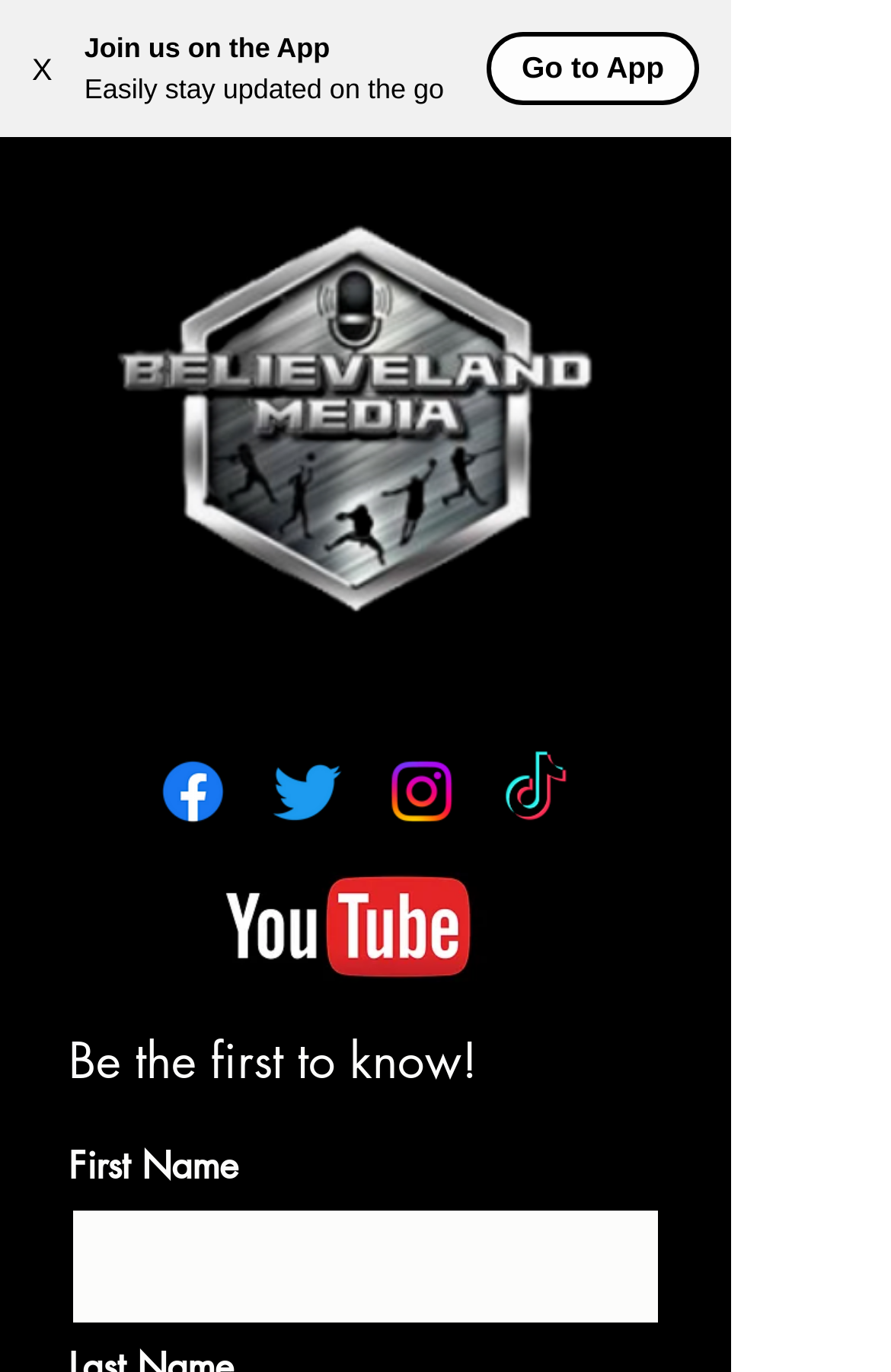Use a single word or phrase to answer the question:
What is the image above the 'Social Bar'?

newbelieveland logo